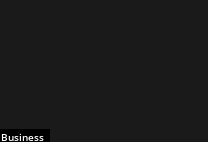Answer this question using a single word or a brief phrase:
What is the color of the text in the interface element?

White